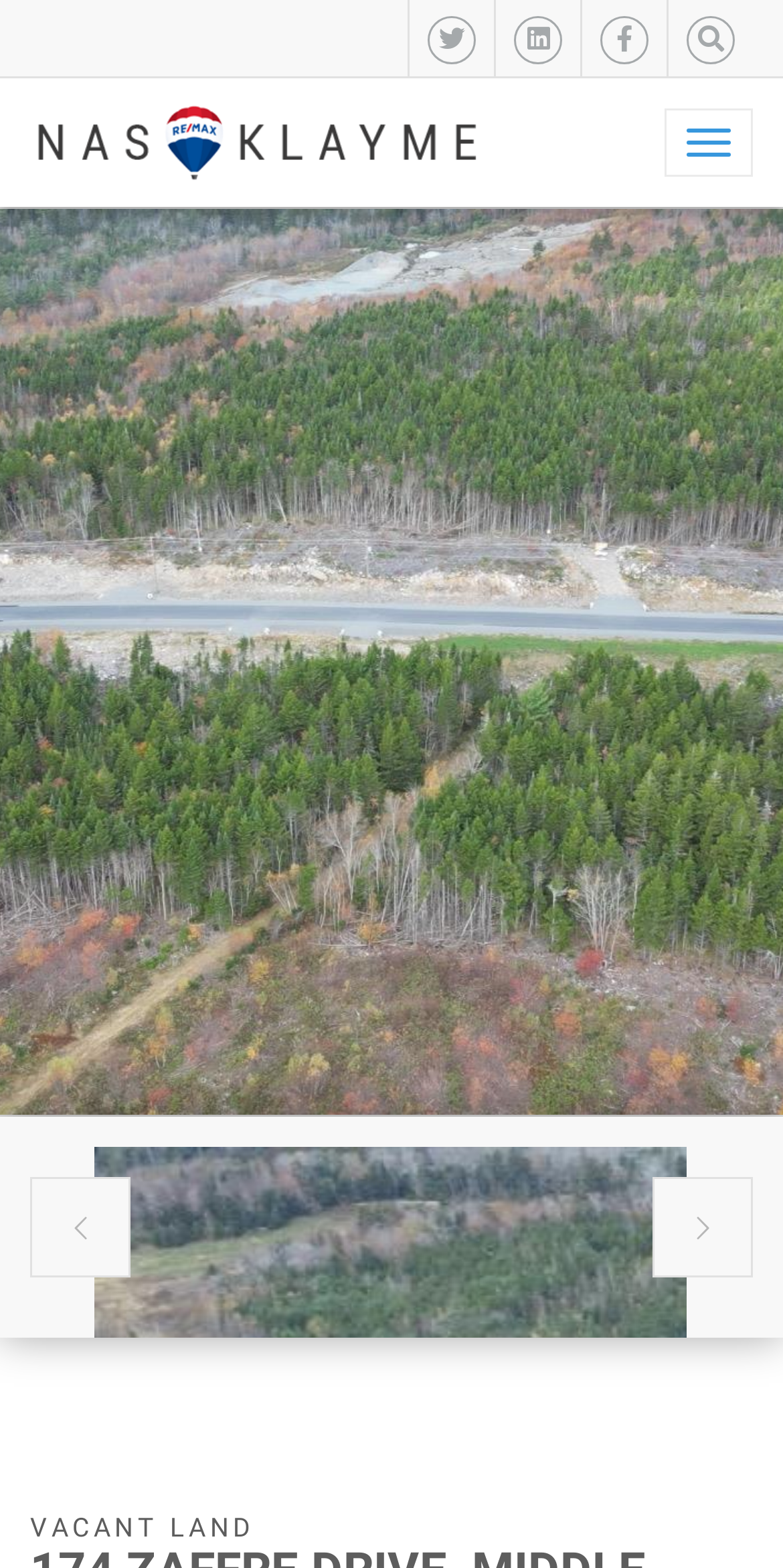Please provide a comprehensive response to the question below by analyzing the image: 
What is the name of the real estate company?

I found the answer by looking at the link 'Klayme' which is located at the top left of the webpage, indicating that Klayme is the real estate company associated with this property listing.